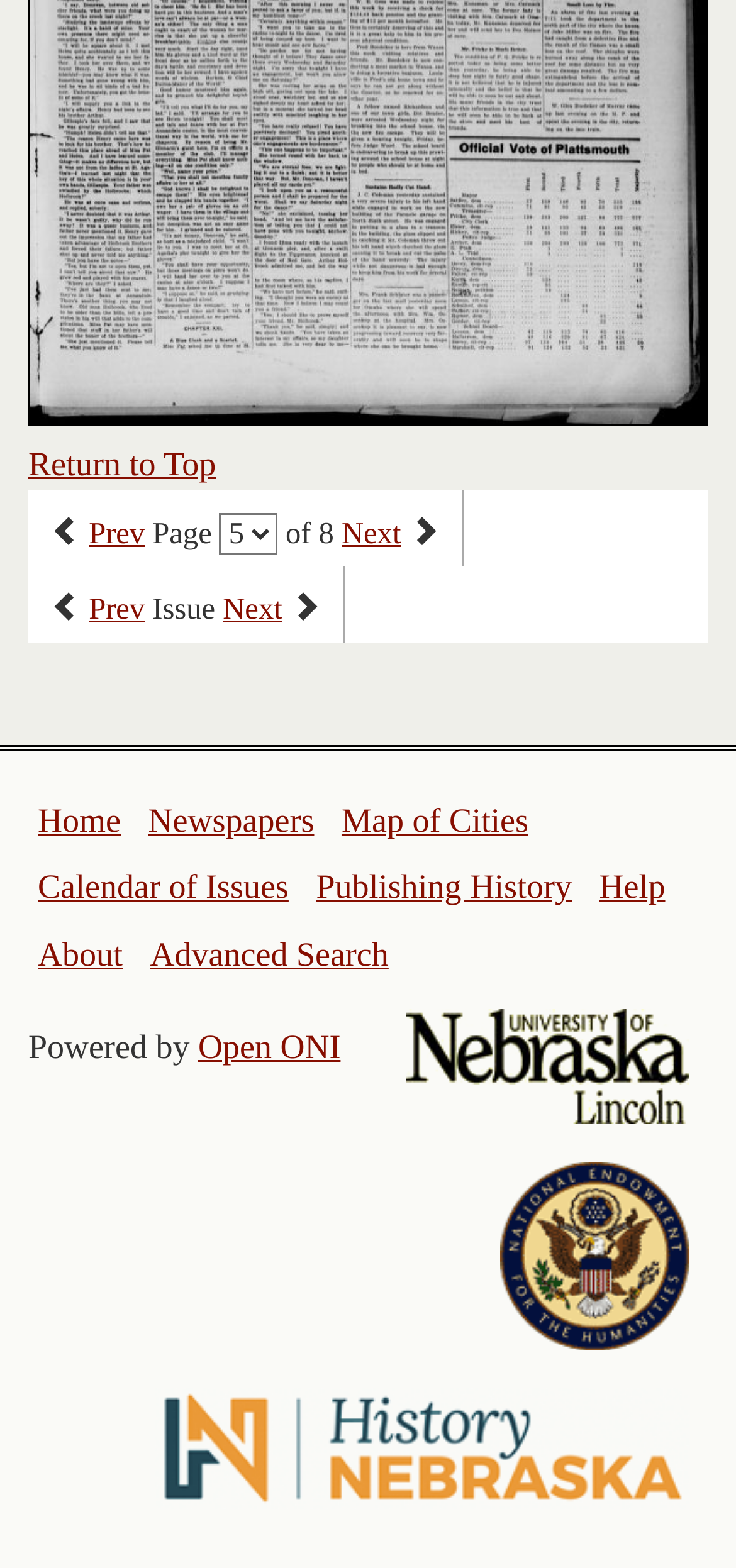Identify the bounding box coordinates for the UI element mentioned here: "Return to Top". Provide the coordinates as four float values between 0 and 1, i.e., [left, top, right, bottom].

[0.038, 0.284, 0.293, 0.308]